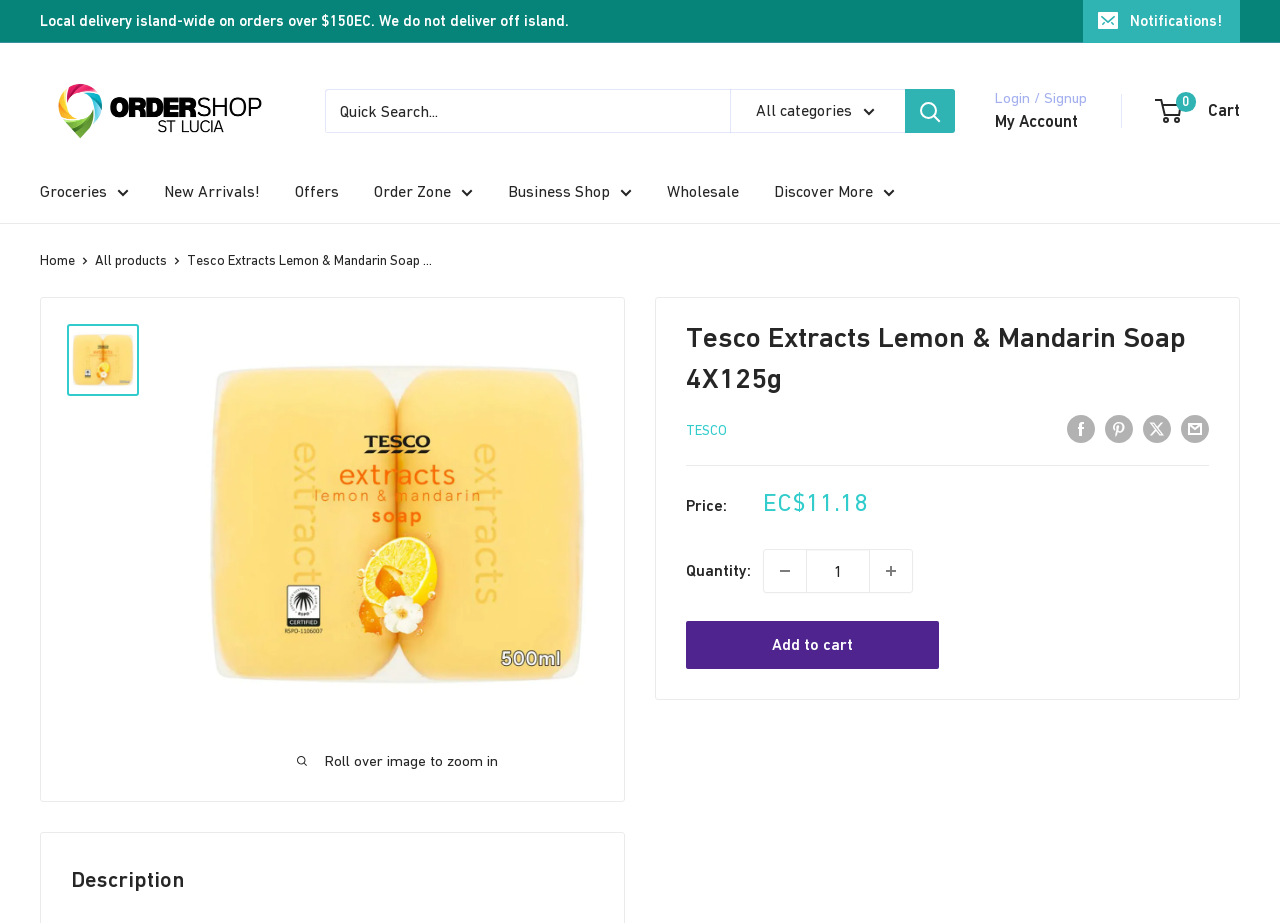Locate the bounding box coordinates of the area to click to fulfill this instruction: "Search for products". The bounding box should be presented as four float numbers between 0 and 1, in the order [left, top, right, bottom].

[0.254, 0.097, 0.746, 0.144]